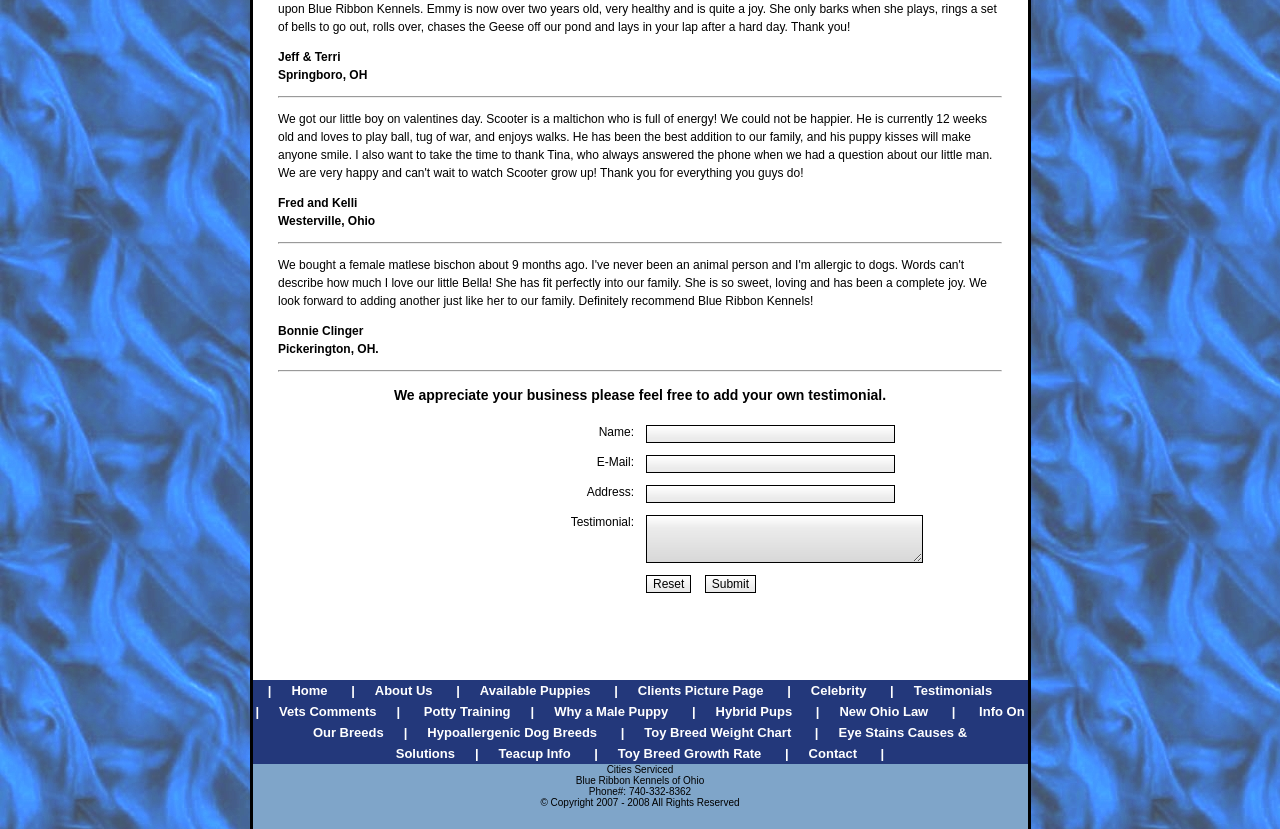How many textboxes are there in the testimonial submission form?
Please give a detailed and thorough answer to the question, covering all relevant points.

The testimonial submission form has four textboxes, which can be found in the layout table with the rows labeled 'Name:', 'E-Mail:', 'Address:', and 'Testimonial:'. Each of these rows has a corresponding textbox element.